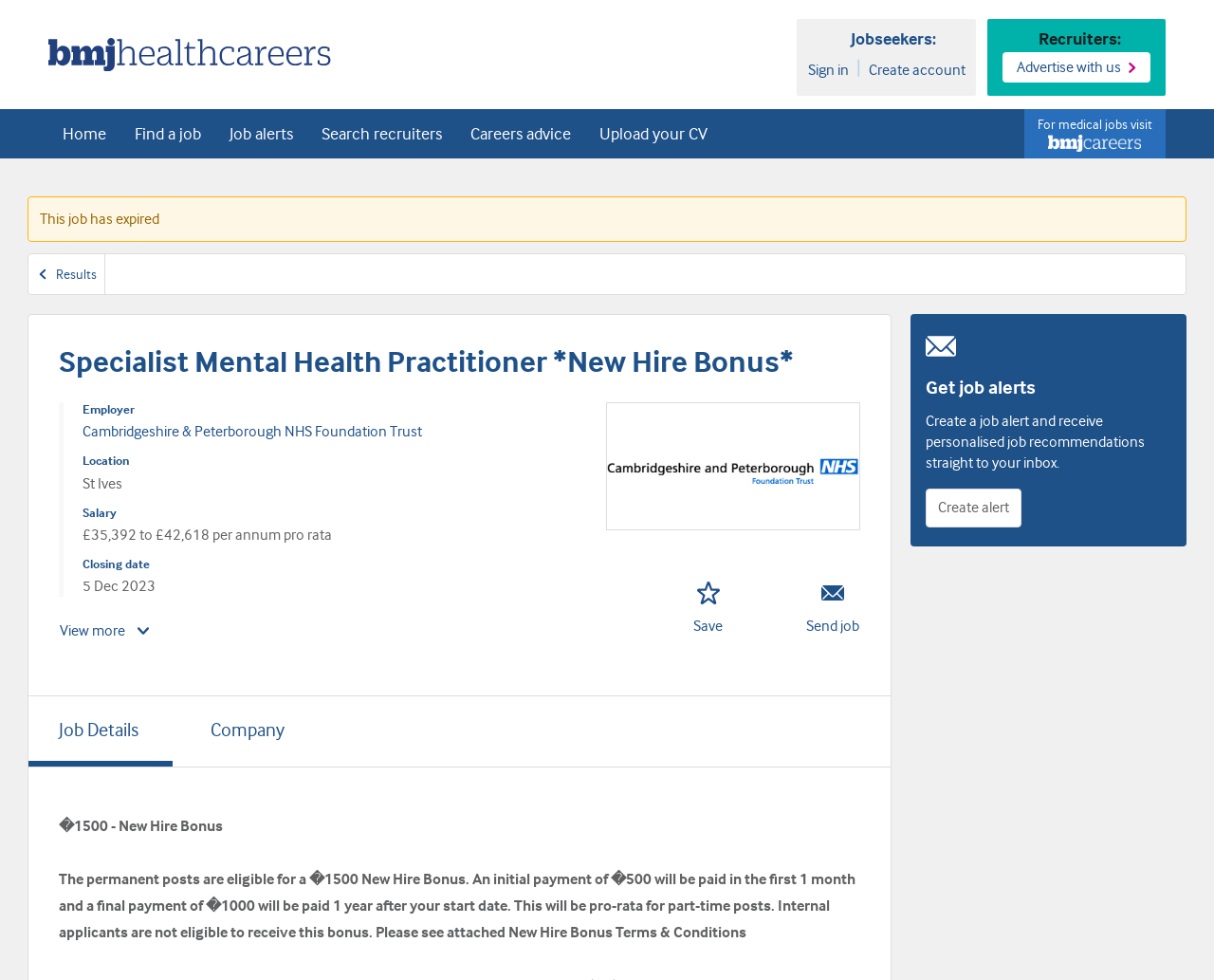What is the primary heading on this webpage?

Specialist Mental Health Practitioner *New Hire Bonus*